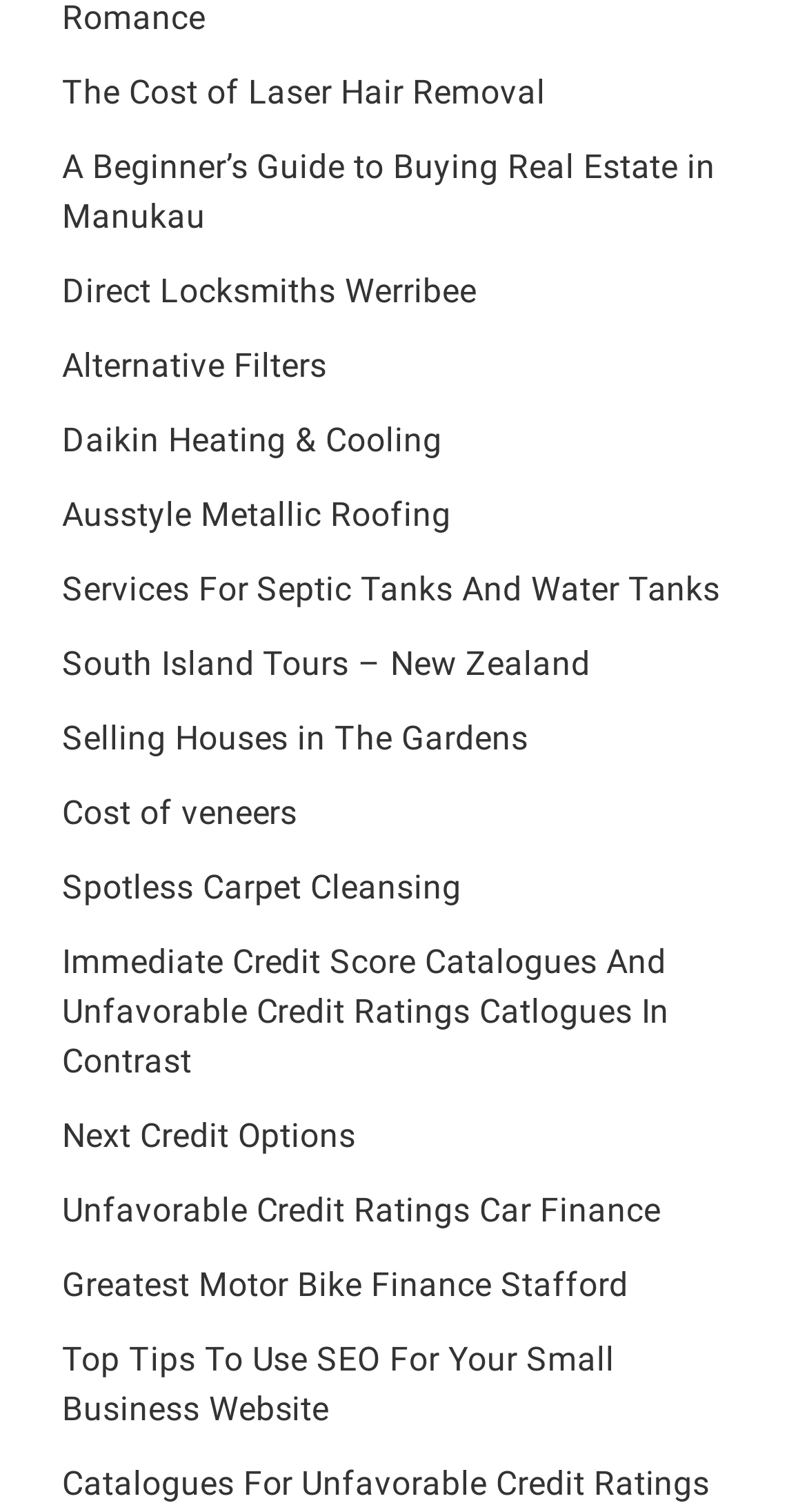Highlight the bounding box coordinates of the element that should be clicked to carry out the following instruction: "Get information about Direct Locksmiths Werribee". The coordinates must be given as four float numbers ranging from 0 to 1, i.e., [left, top, right, bottom].

[0.077, 0.18, 0.591, 0.206]